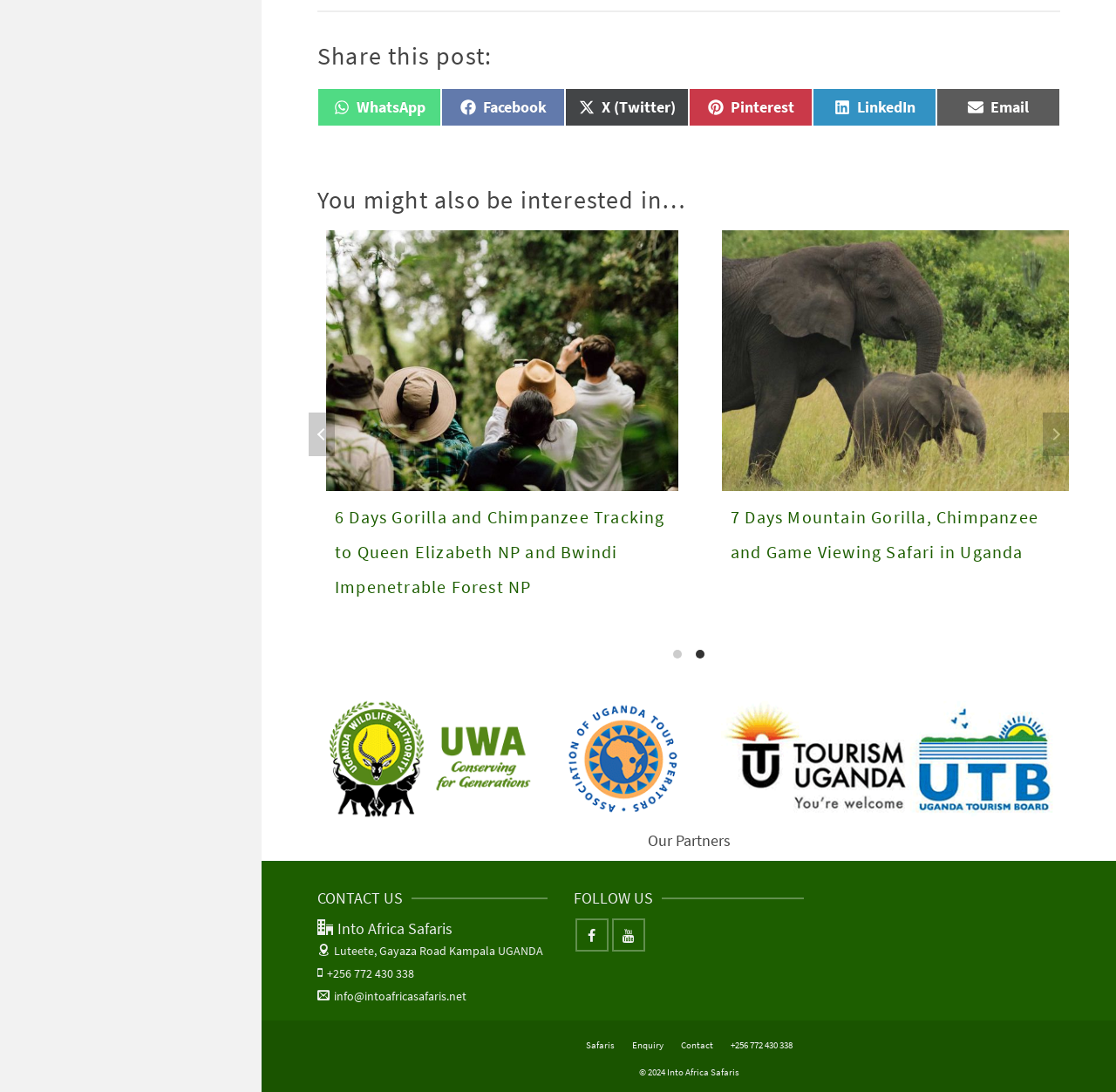Please determine the bounding box coordinates of the element to click in order to execute the following instruction: "View 7 Days Mountain Gorilla, Chimpanzee and Game Viewing Safari in Uganda". The coordinates should be four float numbers between 0 and 1, specified as [left, top, right, bottom].

[0.187, 0.319, 0.503, 0.338]